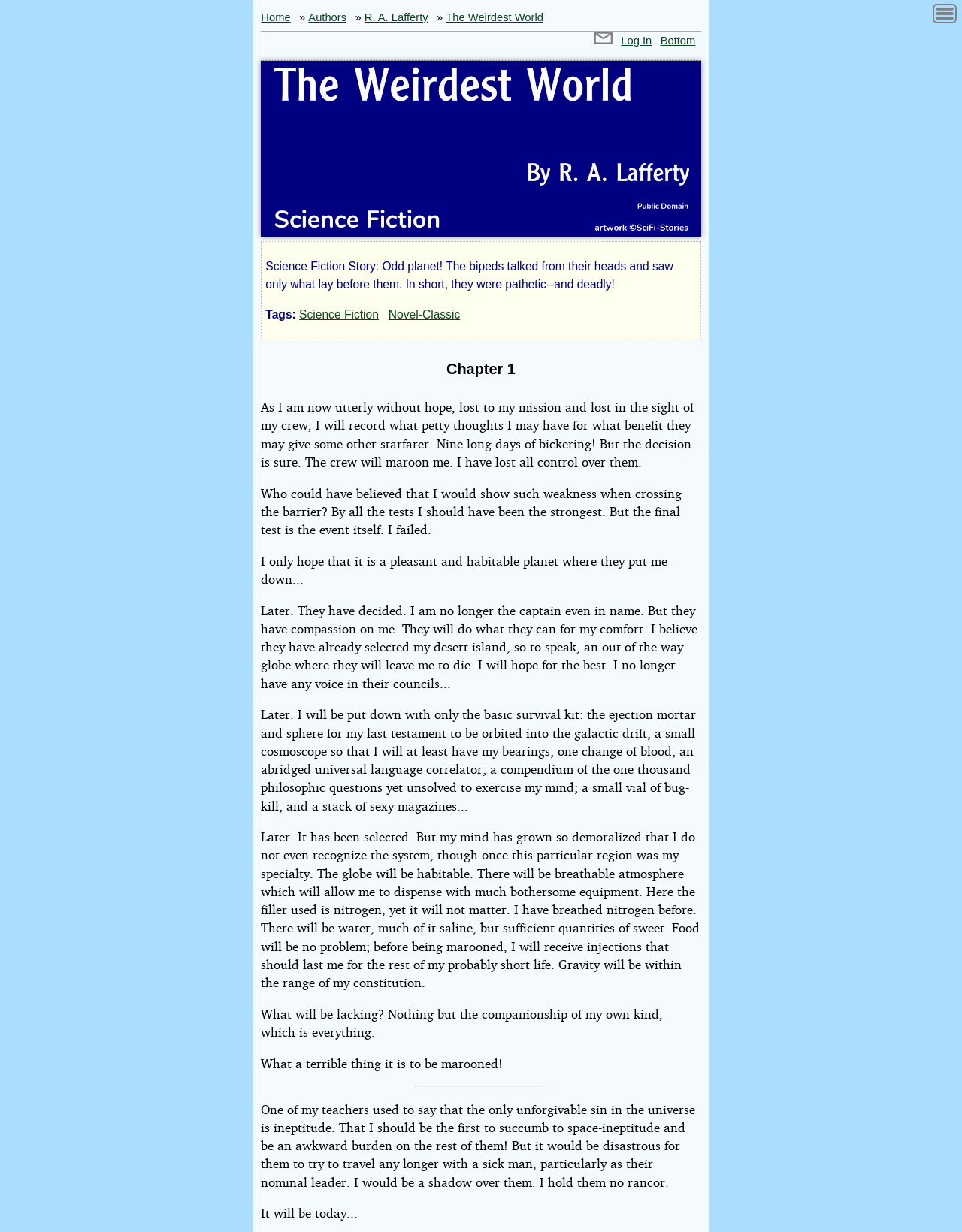Please provide the bounding box coordinates for the element that needs to be clicked to perform the following instruction: "View Private Messages". The coordinates should be given as four float numbers between 0 and 1, i.e., [left, top, right, bottom].

[0.618, 0.025, 0.637, 0.04]